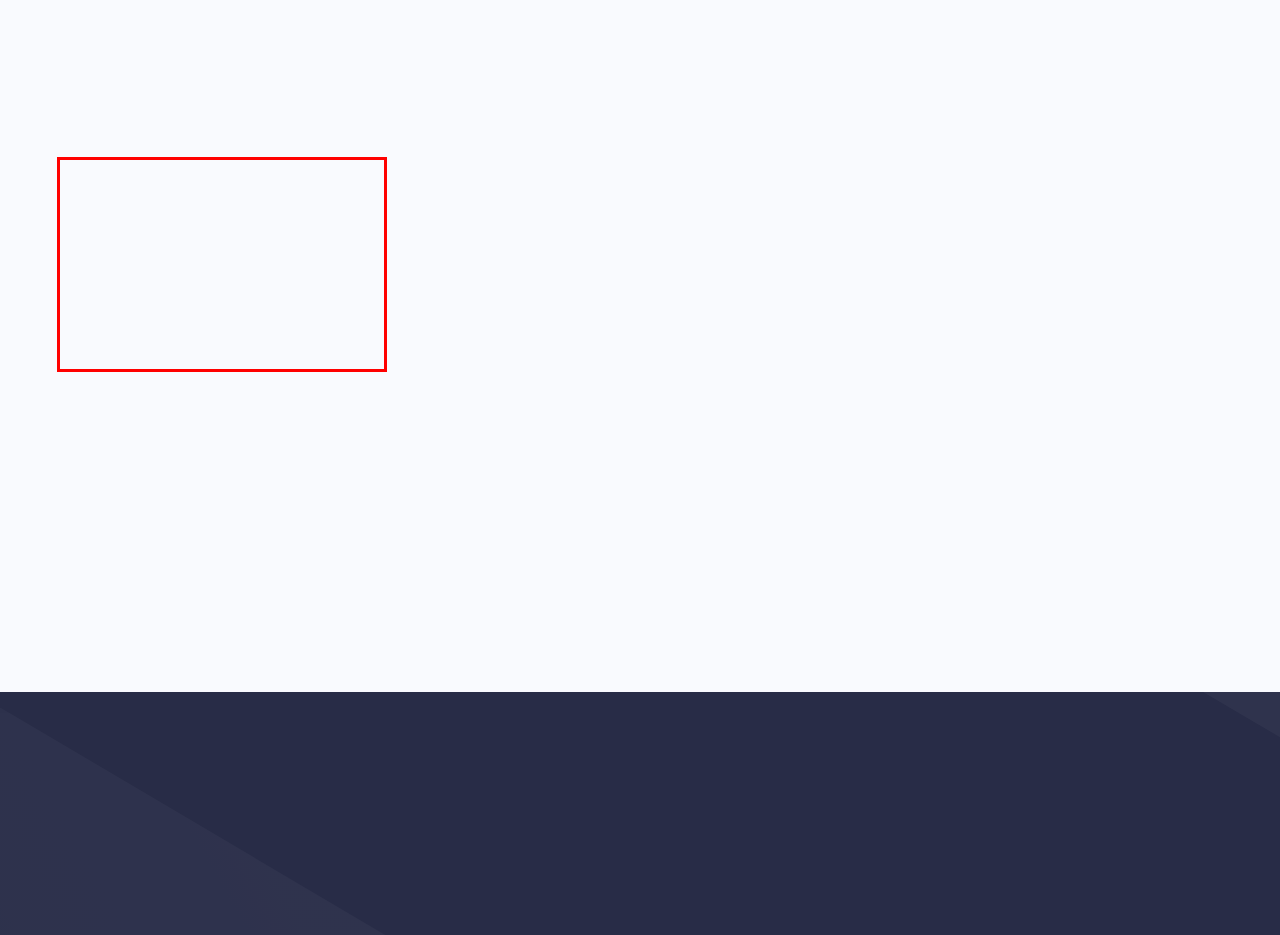Please identify and extract the text from the UI element that is surrounded by a red bounding box in the provided webpage screenshot.

Looking for the right web hosting solution for your website can be an intimidating task. Options nowadays are more diversified than ever, and each year brings new developments in the web hosting market. If you have no clue of what to look out for, you can find yourself overwhelmed with the choices. Hence, you must […]